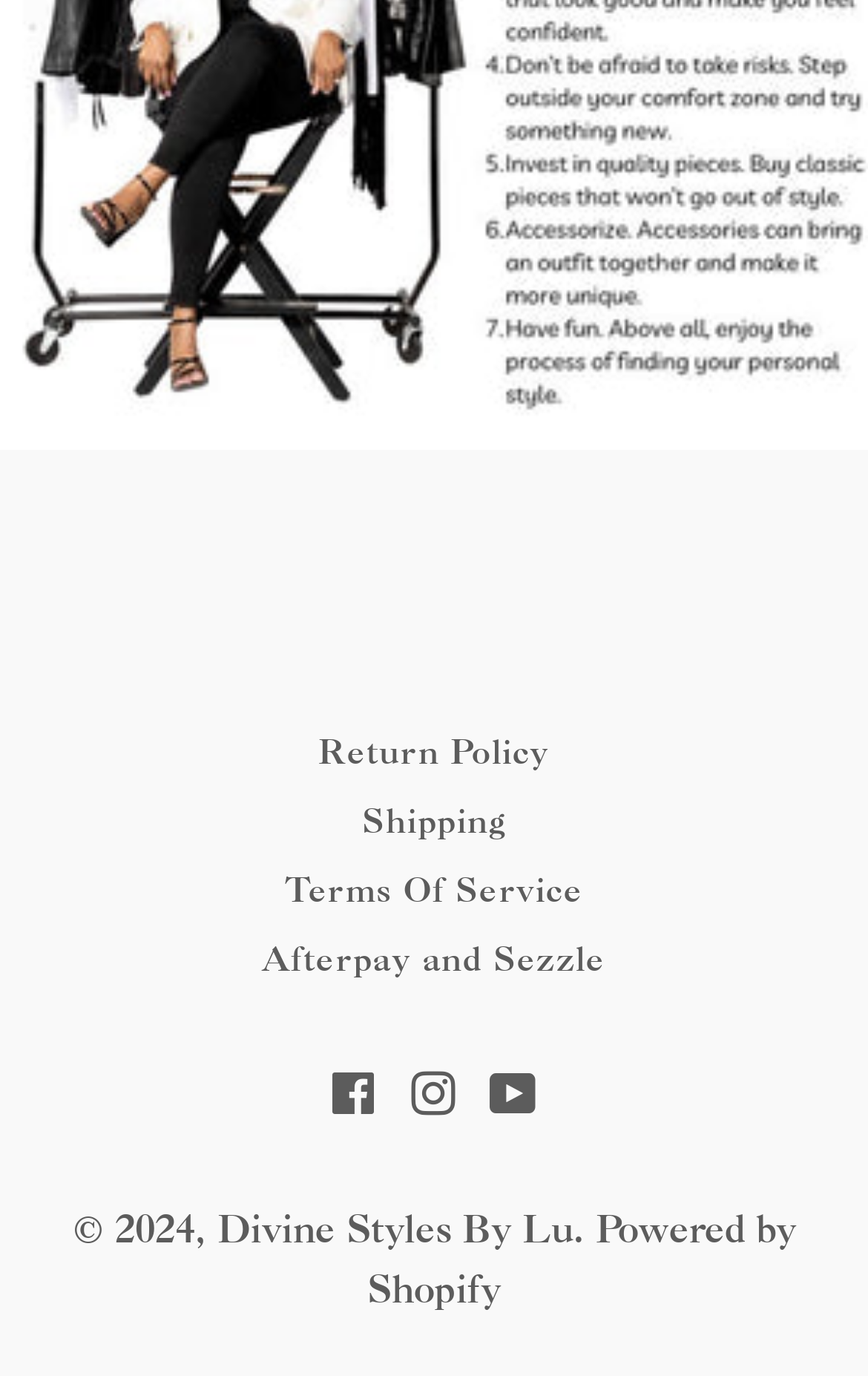Answer the following inquiry with a single word or phrase:
How many social media links are there?

3